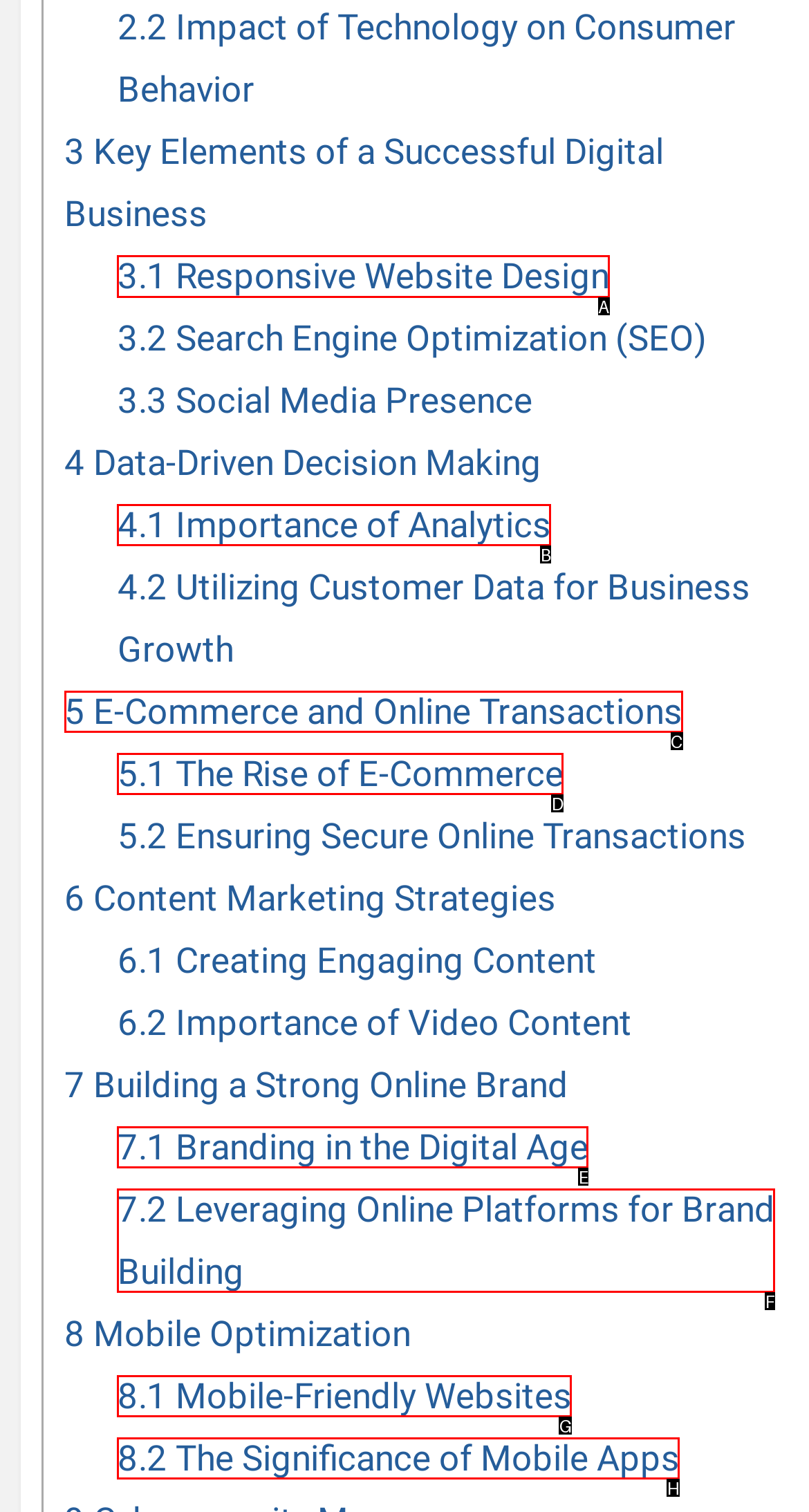Which lettered option should I select to achieve the task: learn about Responsive Website Design according to the highlighted elements in the screenshot?

A